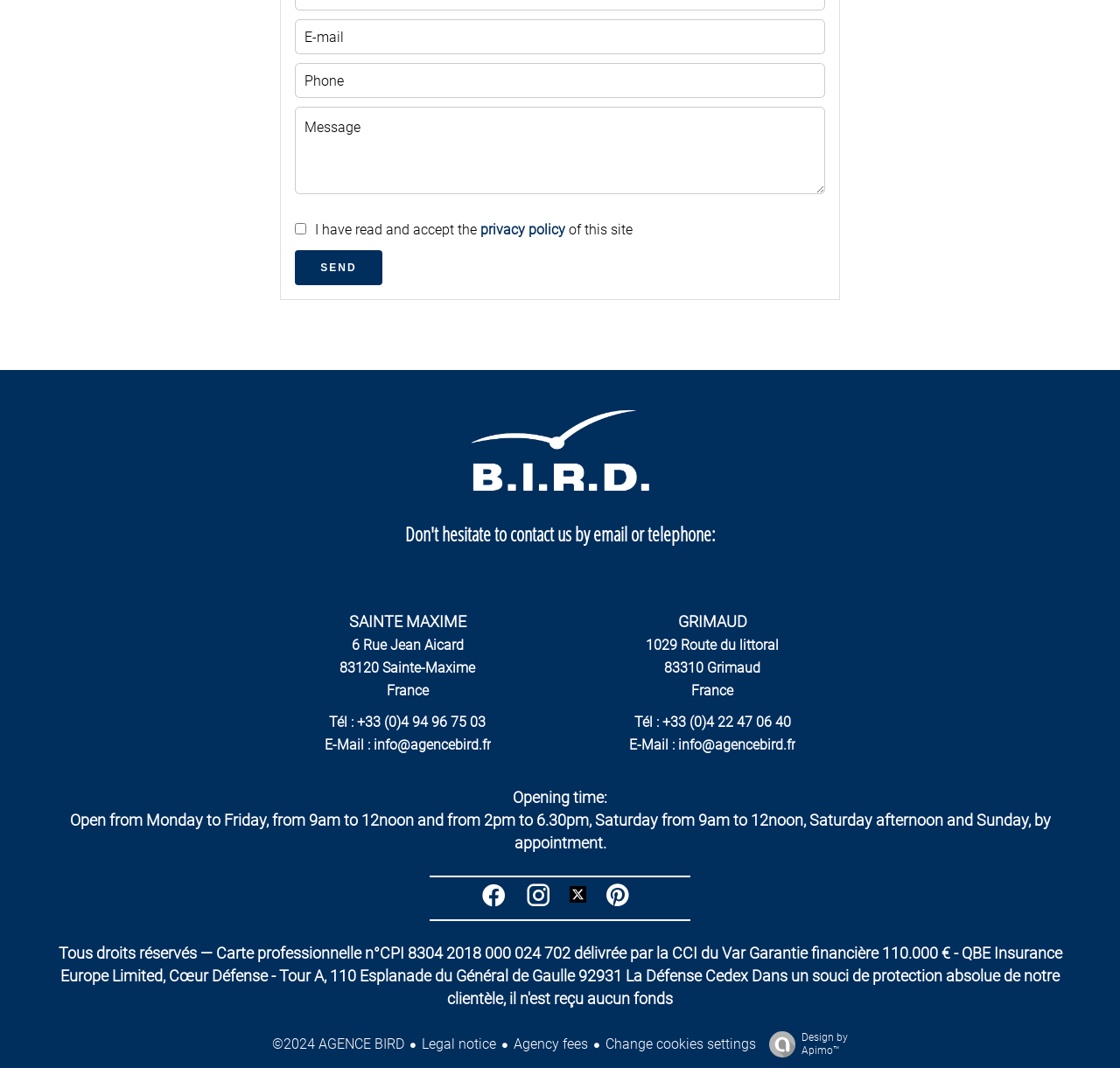Answer the question briefly using a single word or phrase: 
What social media platforms does the agency have?

Three